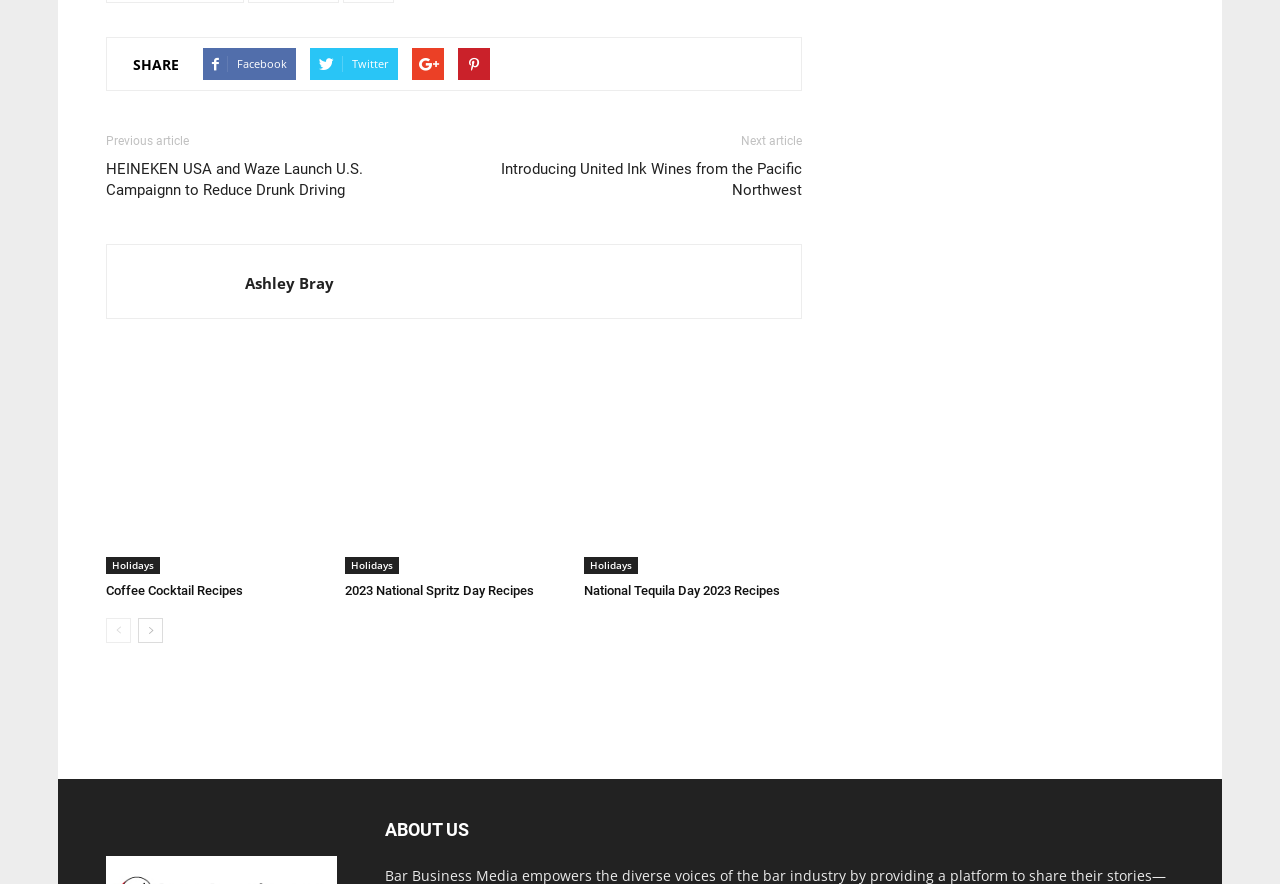What is the purpose of the links at the bottom of the webpage?
Please respond to the question with as much detail as possible.

The links at the bottom of the webpage, such as 'coffee martini', 'Holidays', and 'spritz recipes', appear to be links to other articles or recipes. This suggests that the purpose of these links is to allow users to navigate to other related articles or recipes.